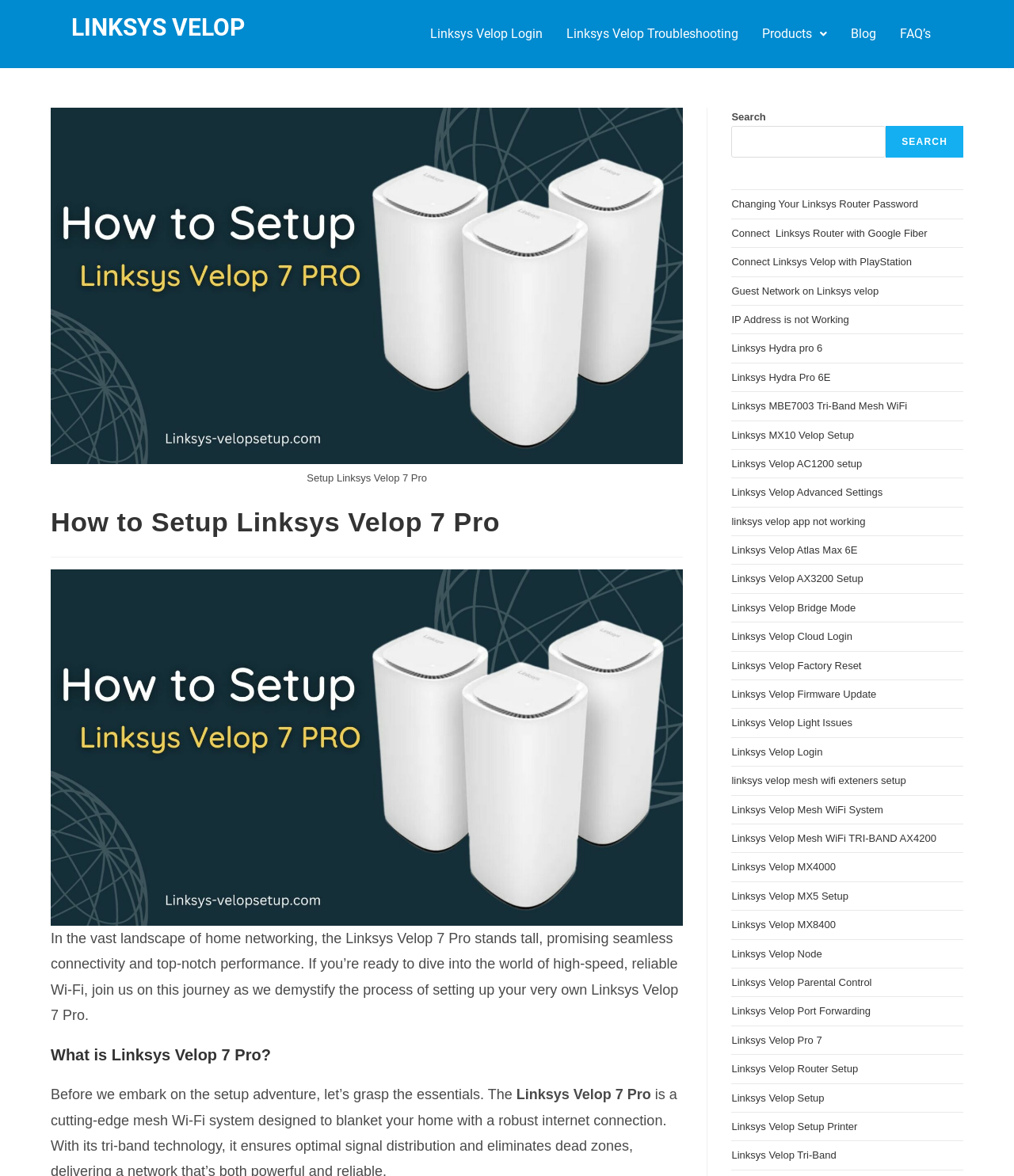Identify the bounding box coordinates necessary to click and complete the given instruction: "Search for Linksys Velop setup guides".

[0.721, 0.092, 0.95, 0.134]